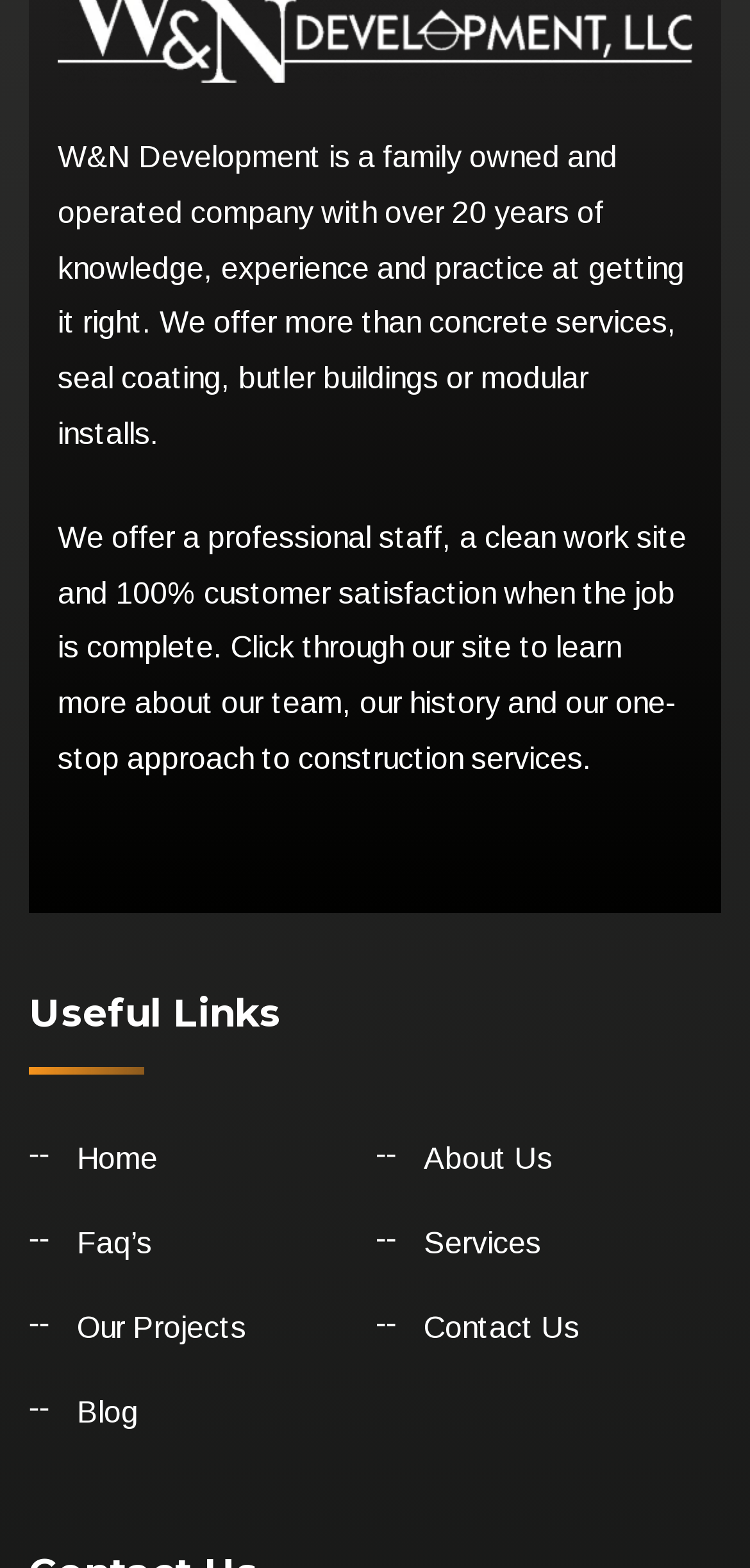Please provide a detailed answer to the question below by examining the image:
What is the company's goal for customer satisfaction?

The second StaticText element states that the company aims for '100% customer satisfaction when the job is complete'.